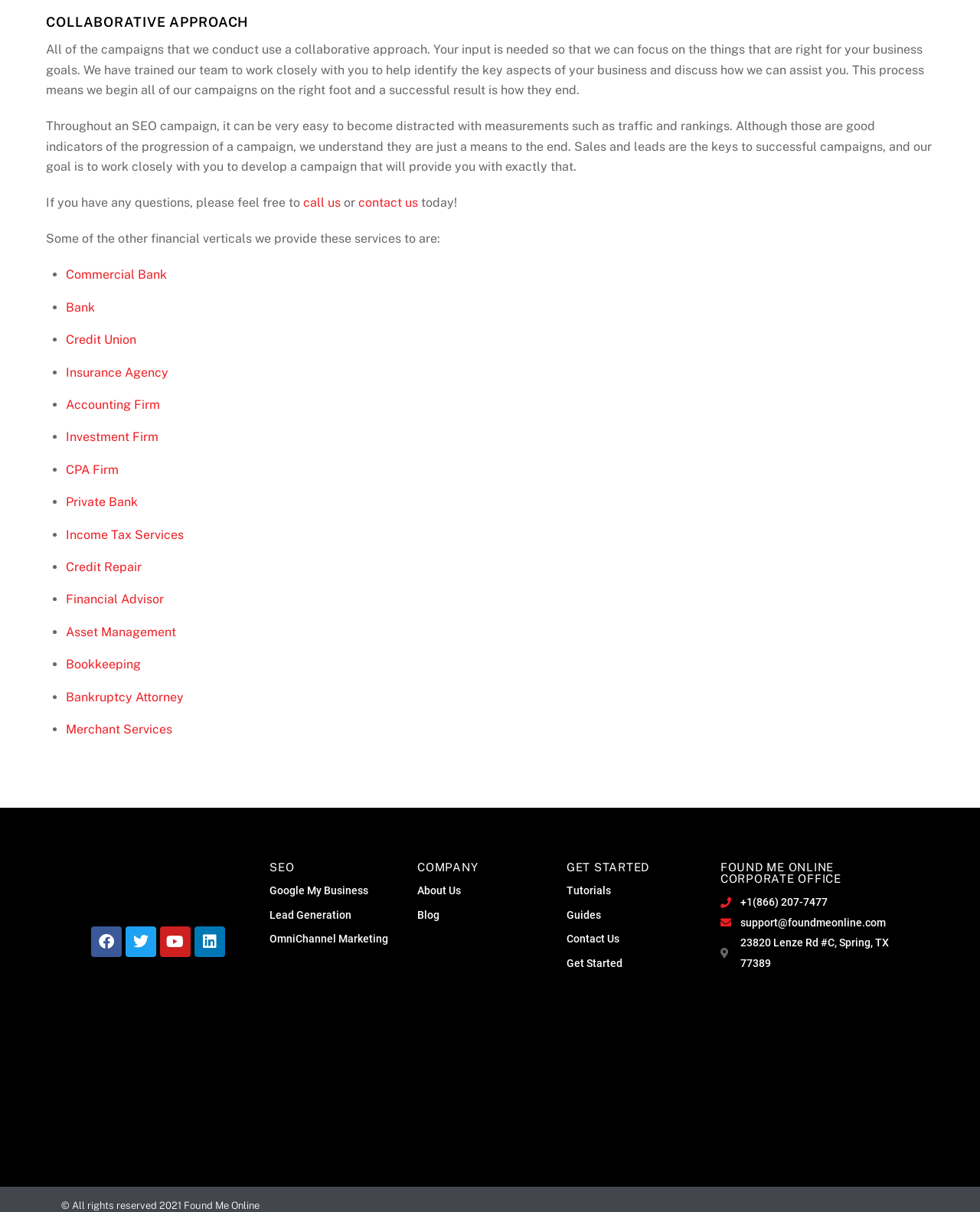Please locate the bounding box coordinates of the region I need to click to follow this instruction: "contact us".

[0.366, 0.161, 0.427, 0.173]